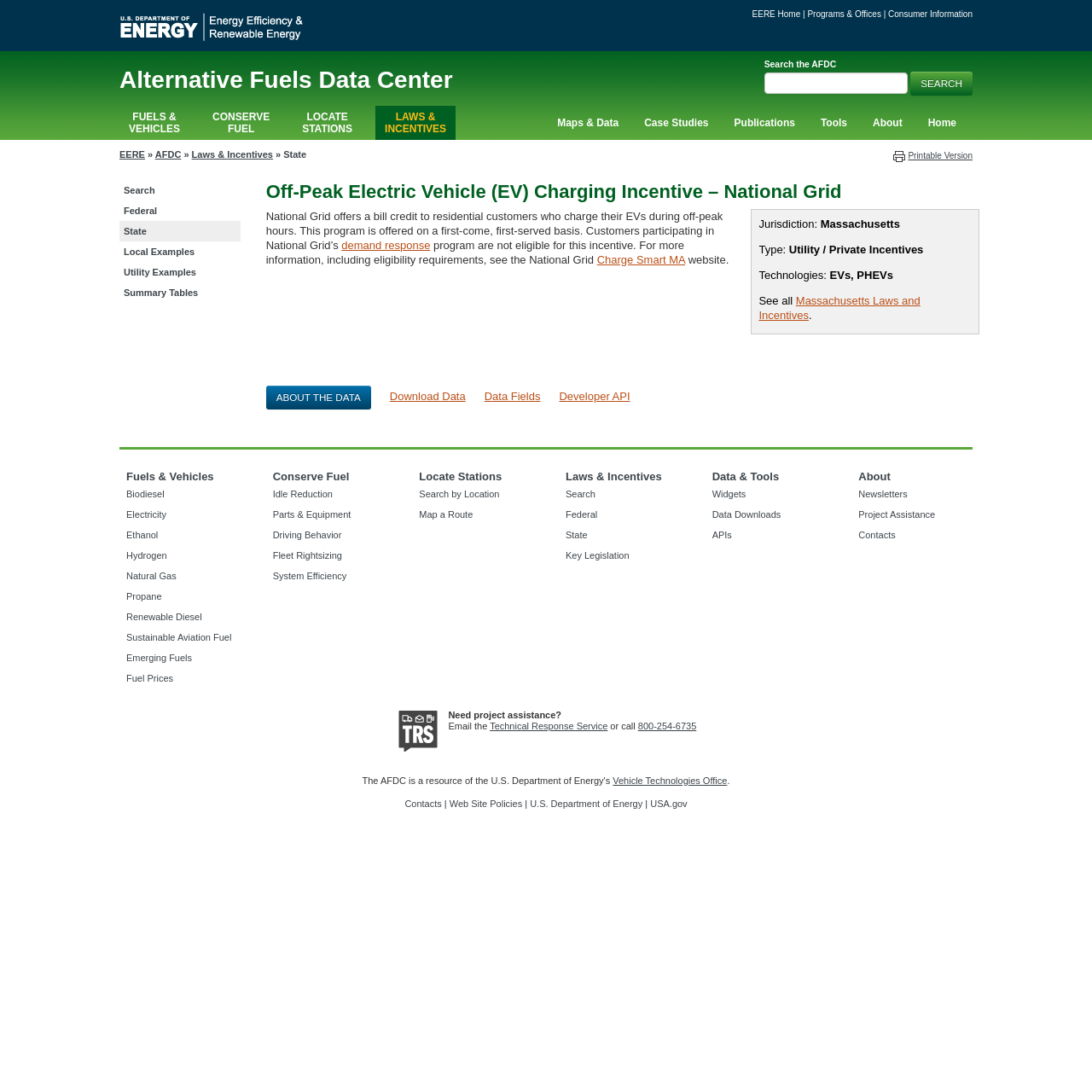Locate the bounding box coordinates of the element that should be clicked to execute the following instruction: "Explore locksmith services in Dublin".

None